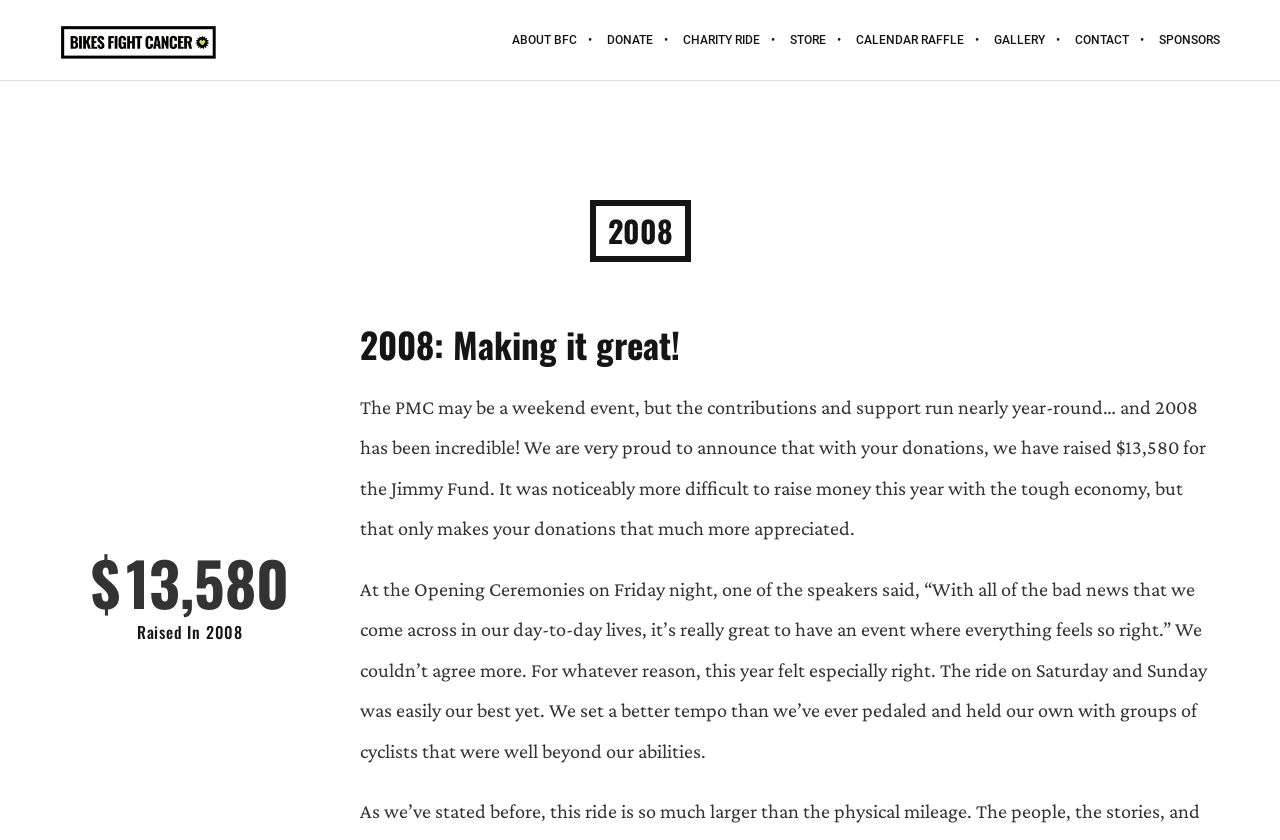What is the purpose of the charity event?
Based on the image, give a concise answer in the form of a single word or short phrase.

To fight cancer